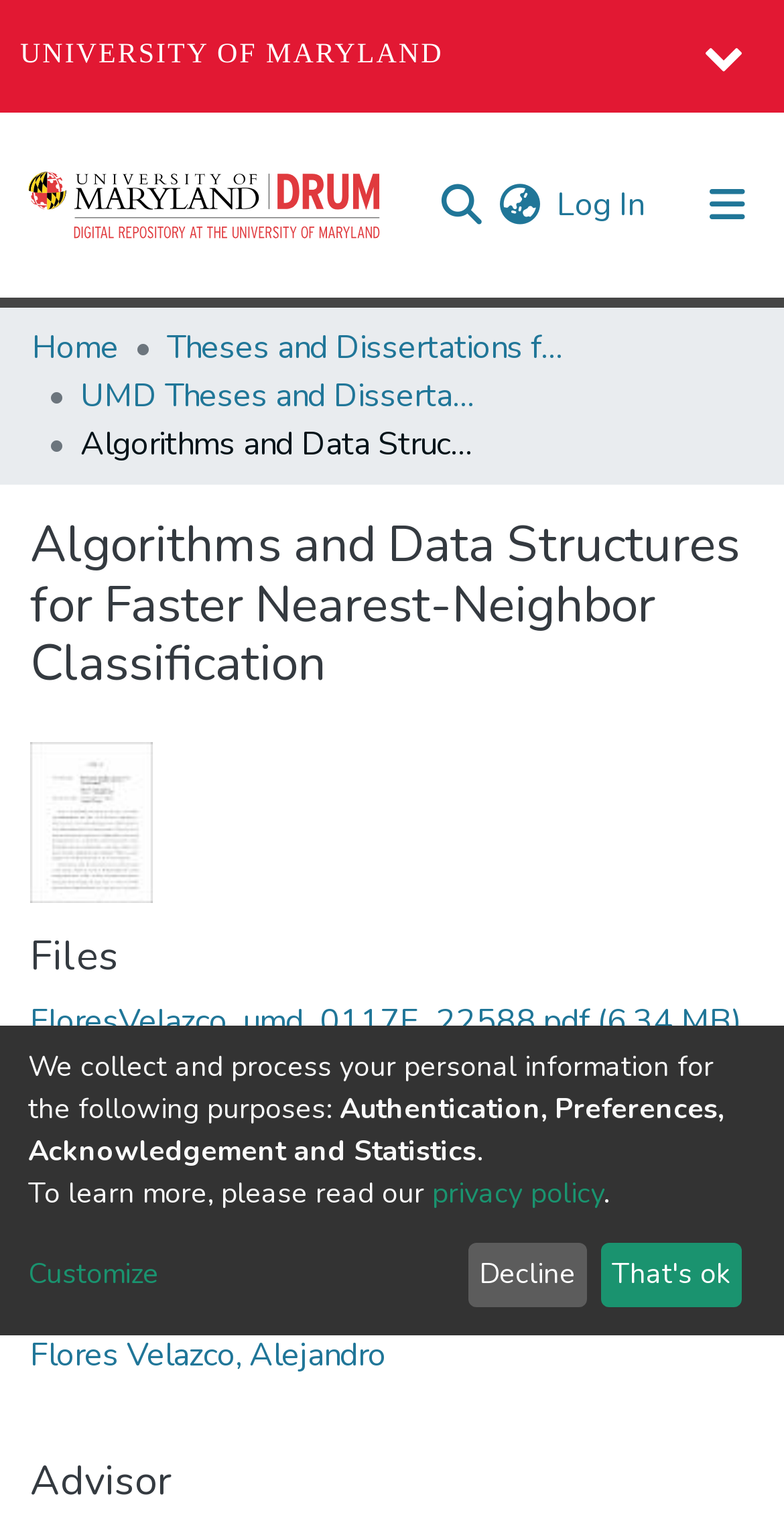Identify the bounding box coordinates of the element that should be clicked to fulfill this task: "Search for a keyword". The coordinates should be provided as four float numbers between 0 and 1, i.e., [left, top, right, bottom].

[0.544, 0.109, 0.621, 0.159]